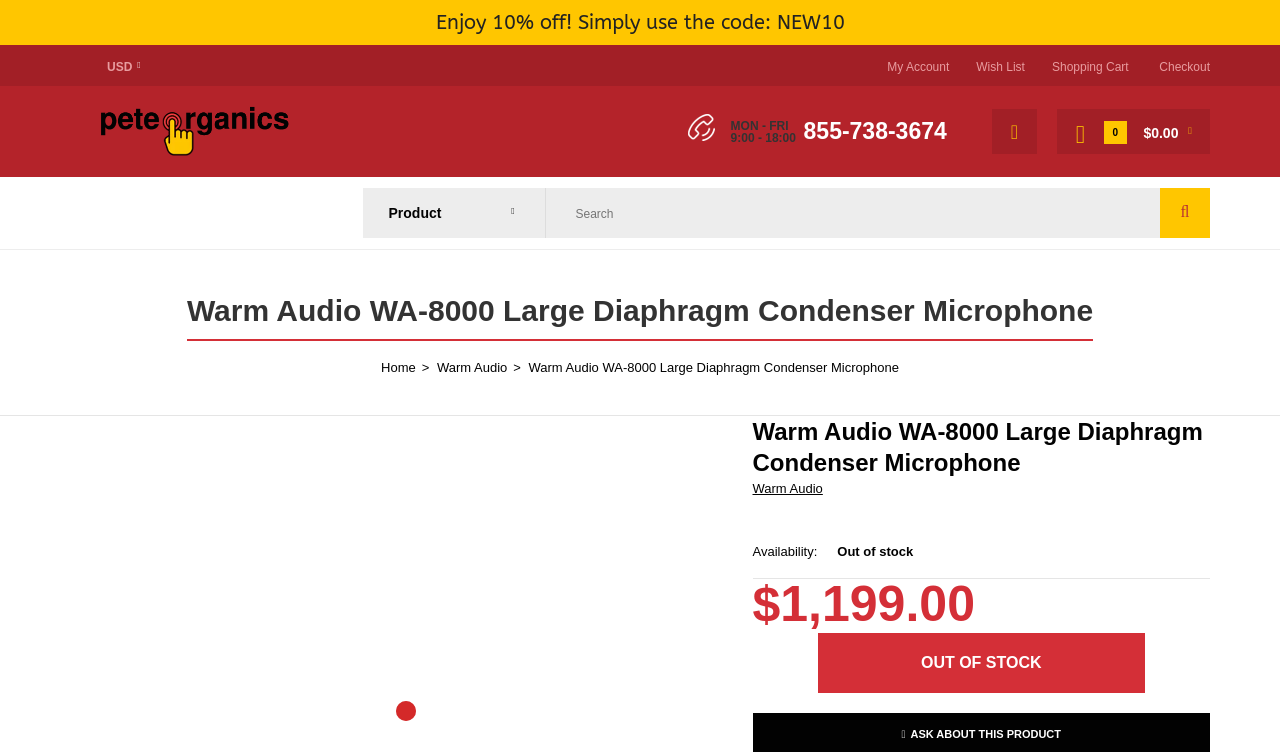Explain the webpage's design and content in an elaborate manner.

The webpage is about the Warm Audio WA-8000 tube condenser microphone. At the top, there are four links: "My Account", "Wish List", "Shopping Cart", and "Checkout", aligned horizontally. Next to them is a currency indicator "USD". Below these links, there is a logo of "Pete Organics" with an image, accompanied by a link to the website.

On the right side of the logo, there is a phone icon with a phone number "855-738-3674" and business hours "MON - FRI, 9:00 - 18:00". Below this section, there is a search bar with a combobox and a searchbox. The search bar spans across most of the width of the page.

The main content of the page starts with a heading "Warm Audio WA-8000 Large Diaphragm Condenser Microphone". Below the heading, there are three links: "Home", "Warm Audio", and another link to the same microphone product. 

Further down, there is another heading with the same title as the previous one. Below this heading, there is a link to "Warm Audio" and a section indicating the product's availability, which is currently "Out of stock". The price of the product is listed as "$1,199.00". There is a disabled "Out of stock" button with a label "OUT OF STOCK".

At the very top of the page, there is a promotional message "Enjoy 10% off! Simply use the code: NEW10".